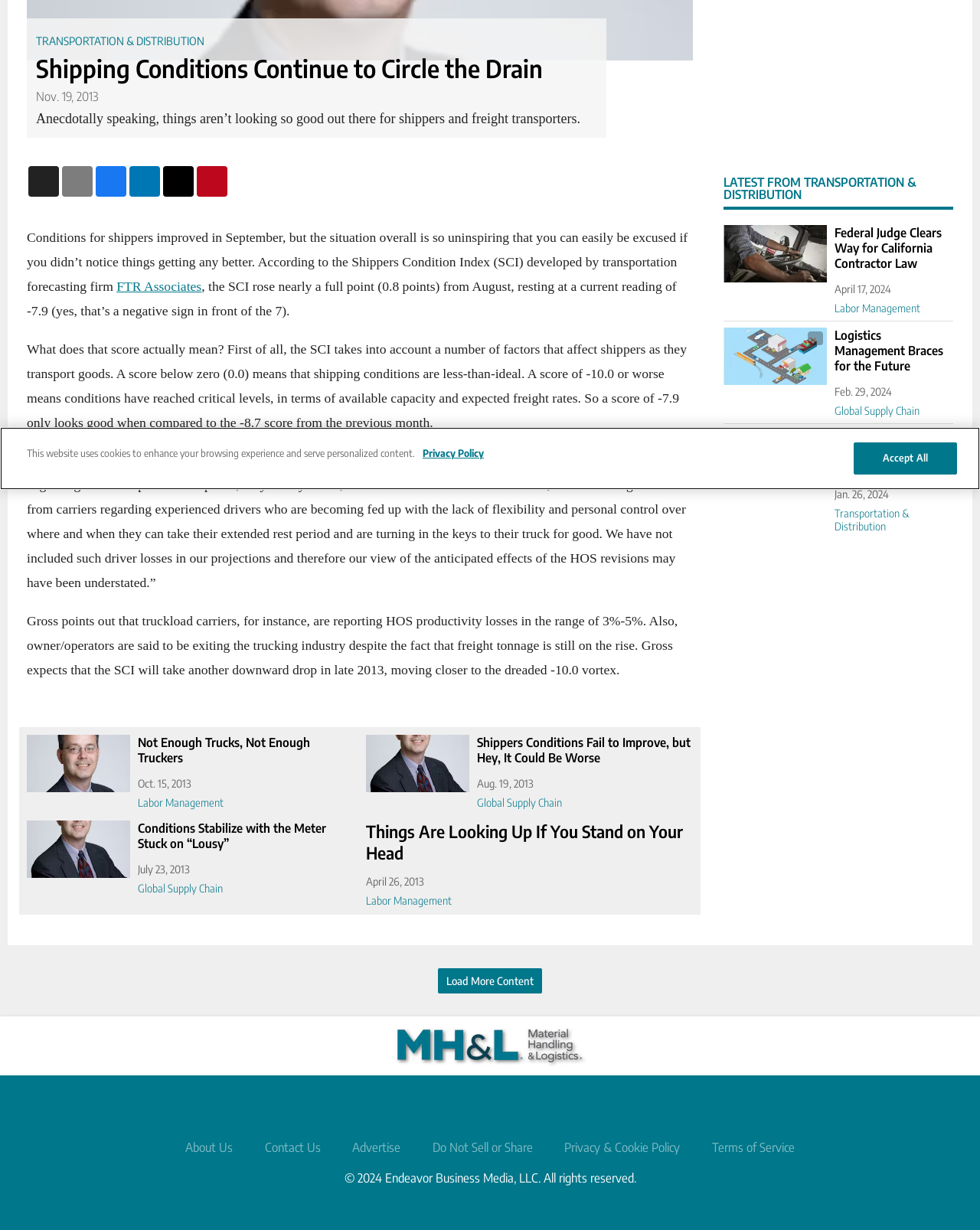Give the bounding box coordinates for the element described by: "https://twitter.com/MHLeditor".

[0.5, 0.884, 0.539, 0.915]